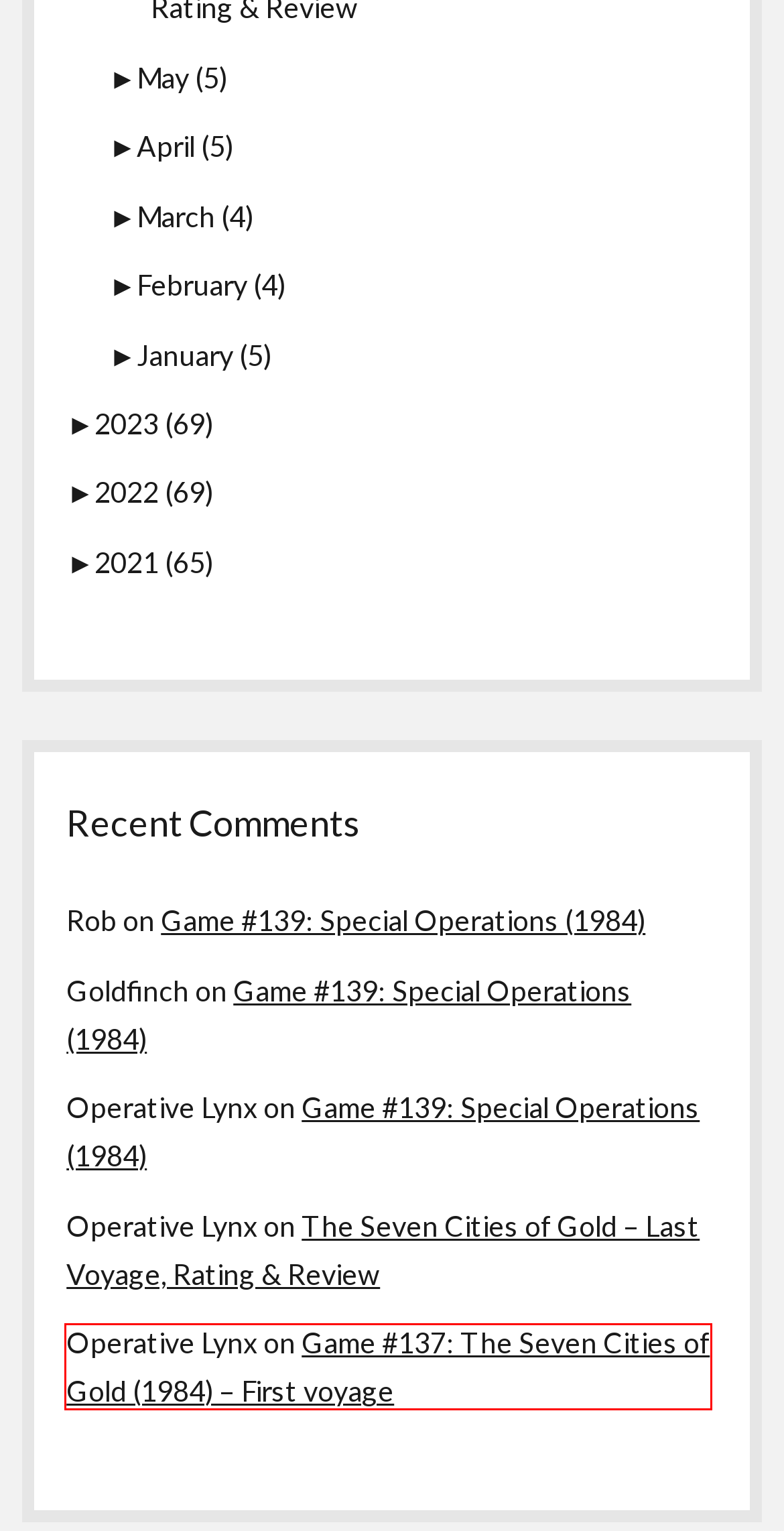You have a screenshot of a webpage, and a red bounding box highlights an element. Select the webpage description that best fits the new page after clicking the element within the bounding box. Options are:
A. May 2024 – The Wargaming Scribe
B. April 2024 – The Wargaming Scribe
C. 2021 – The Wargaming Scribe
D. Game #137: The Seven Cities of Gold (1984) – First voyage – The Wargaming Scribe
E. 2023 – The Wargaming Scribe
F. March 2024 – The Wargaming Scribe
G. 2022 – The Wargaming Scribe
H. January 2024 – The Wargaming Scribe

D